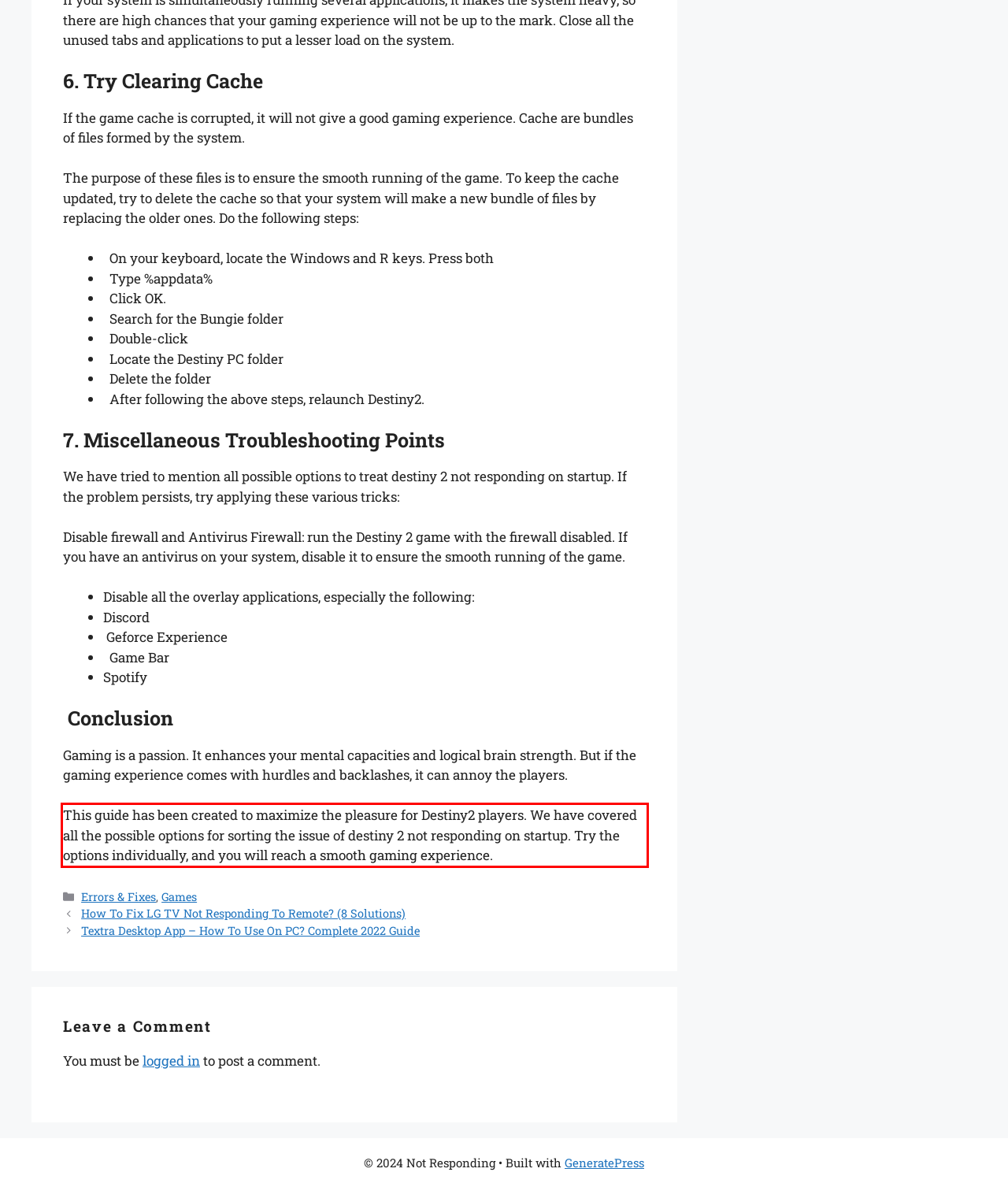Analyze the screenshot of a webpage where a red rectangle is bounding a UI element. Extract and generate the text content within this red bounding box.

This guide has been created to maximize the pleasure for Destiny2 players. We have covered all the possible options for sorting the issue of destiny 2 not responding on startup. Try the options individually, and you will reach a smooth gaming experience.